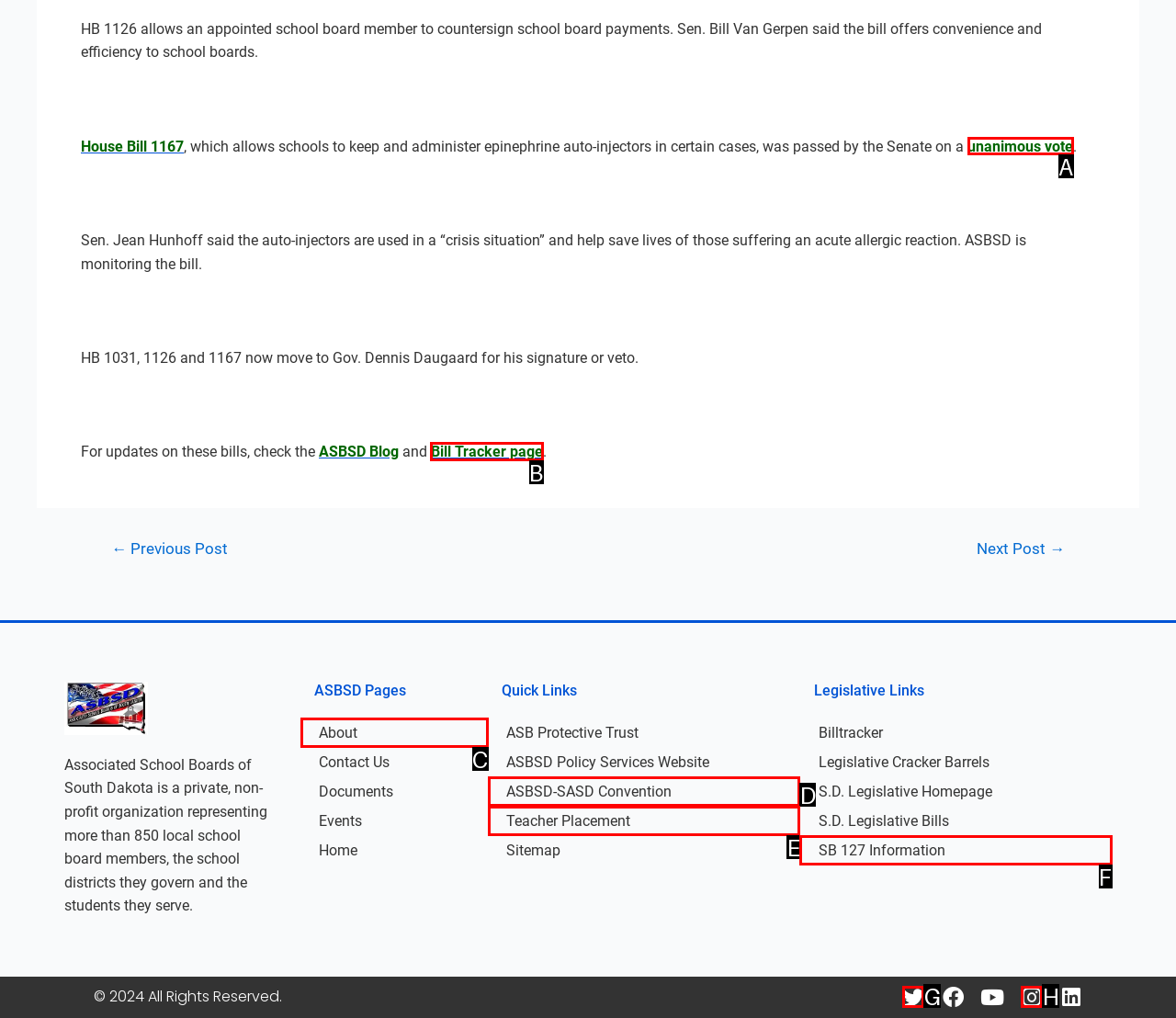Tell me the letter of the correct UI element to click for this instruction: Like the post. Answer with the letter only.

None